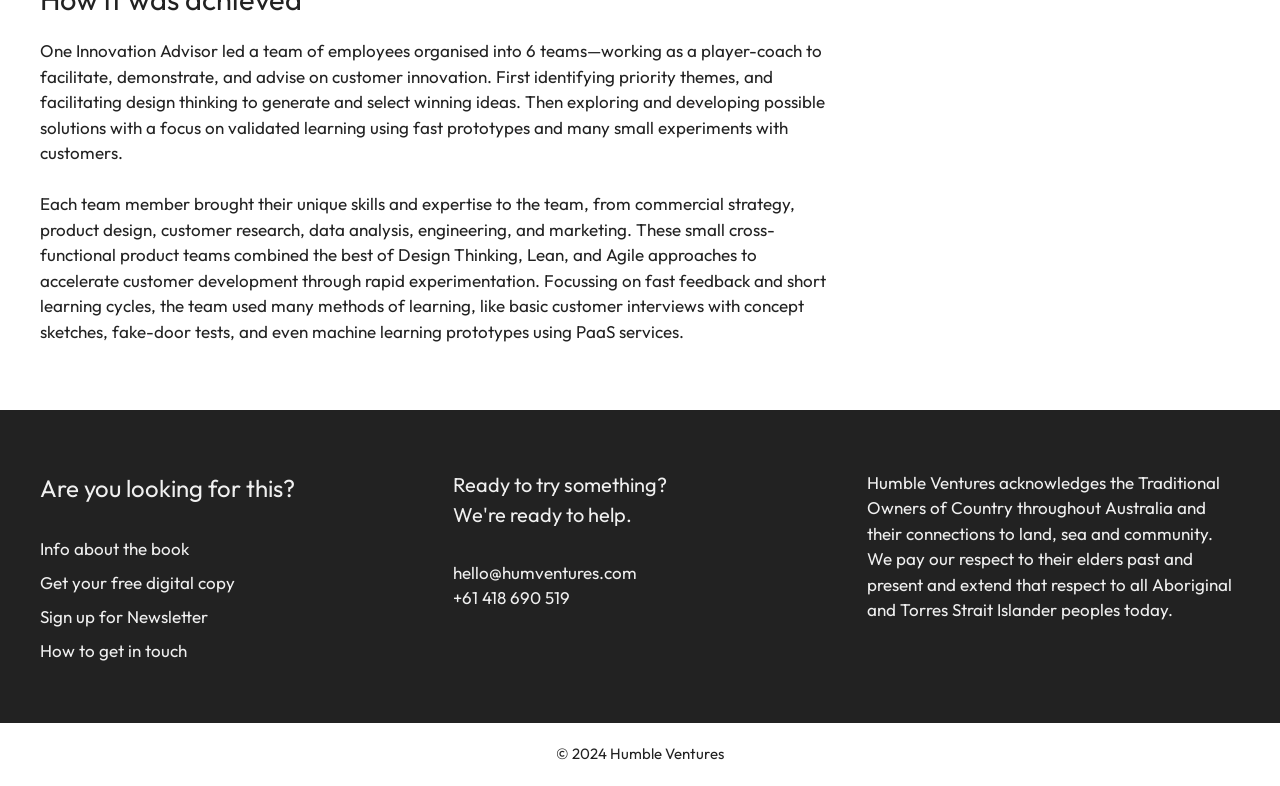Highlight the bounding box of the UI element that corresponds to this description: "Info about the book".

[0.031, 0.684, 0.148, 0.711]